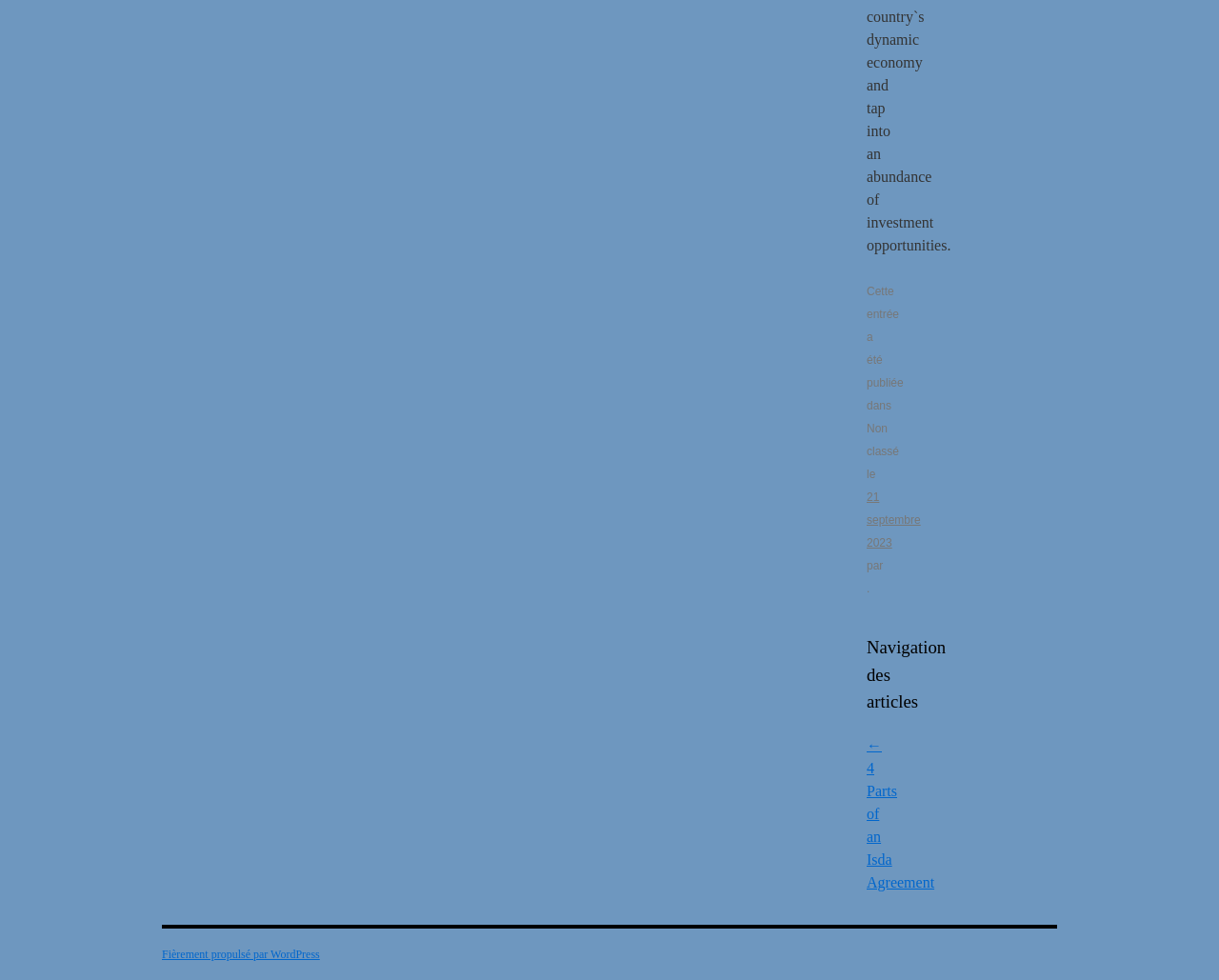Given the element description: "Fièrement propulsé par WordPress", predict the bounding box coordinates of the UI element it refers to, using four float numbers between 0 and 1, i.e., [left, top, right, bottom].

[0.133, 0.967, 0.262, 0.98]